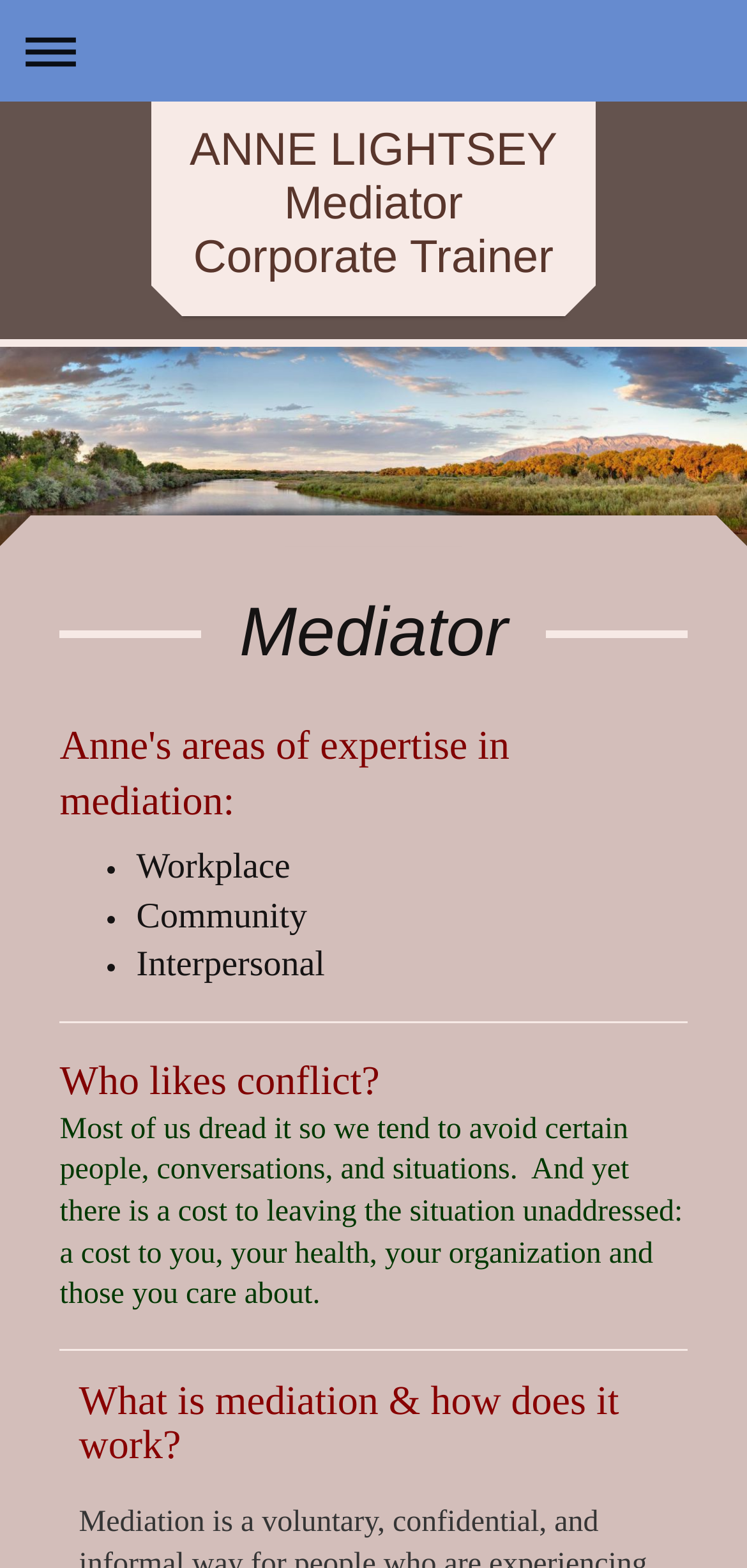Give a one-word or short phrase answer to the question: 
What is the author's attitude towards avoiding conflict?

Critical